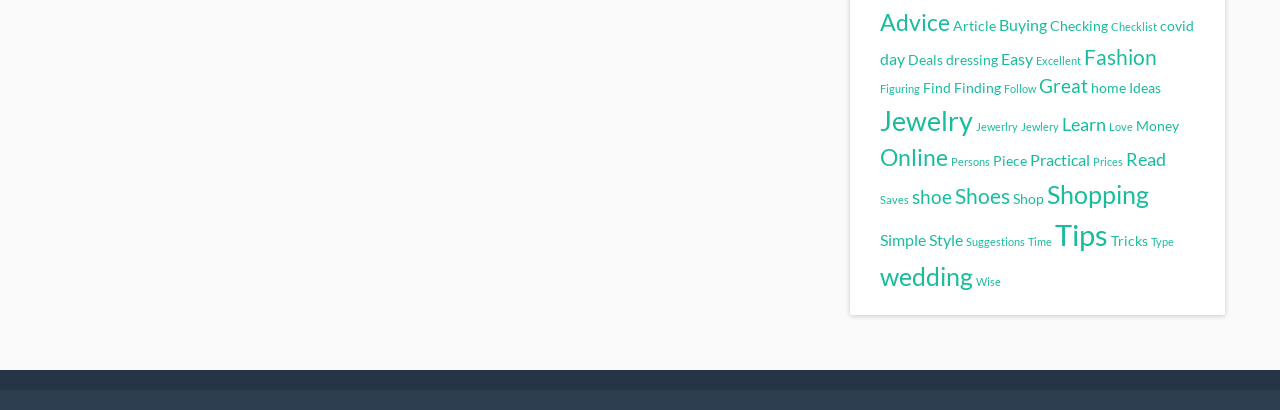Can you provide the bounding box coordinates for the element that should be clicked to implement the instruction: "Click on 'Advice'"?

[0.688, 0.023, 0.742, 0.089]